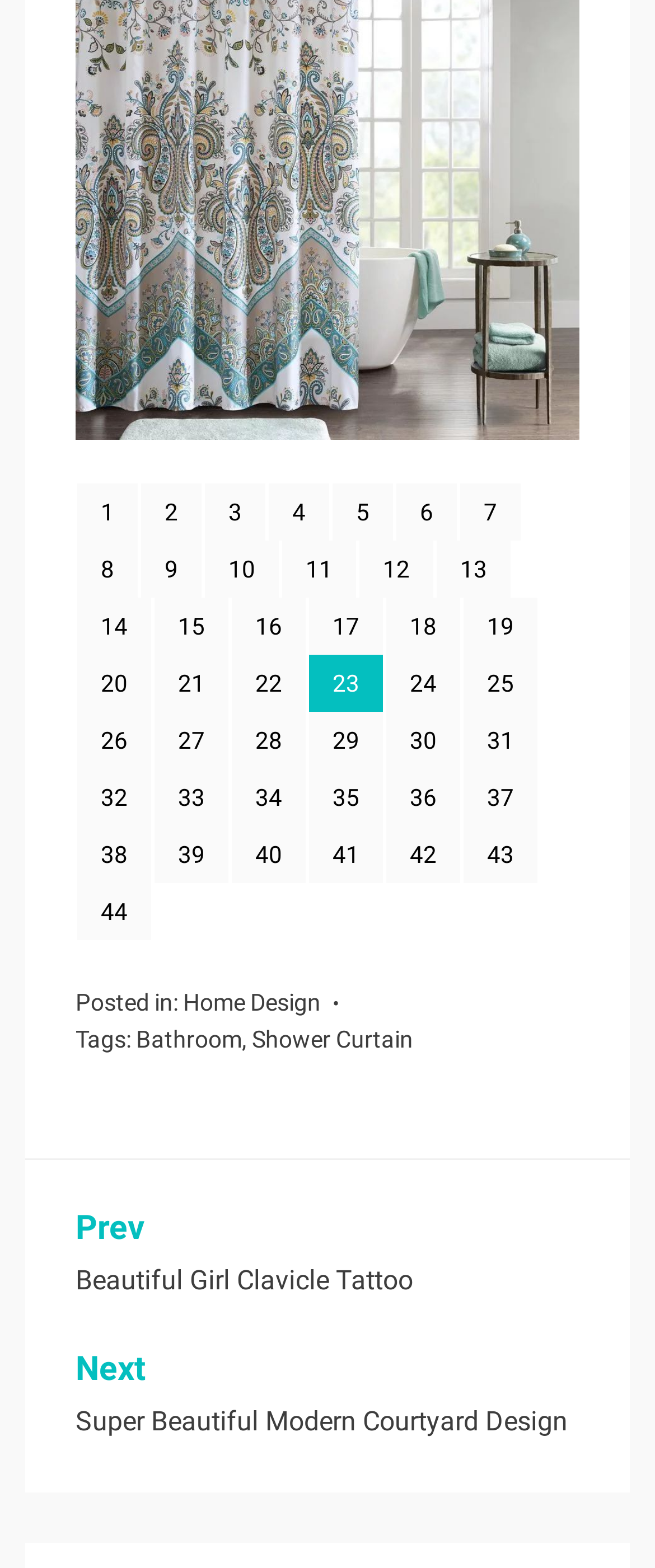Identify the bounding box coordinates for the UI element mentioned here: "Shower Curtain". Provide the coordinates as four float values between 0 and 1, i.e., [left, top, right, bottom].

[0.385, 0.654, 0.631, 0.671]